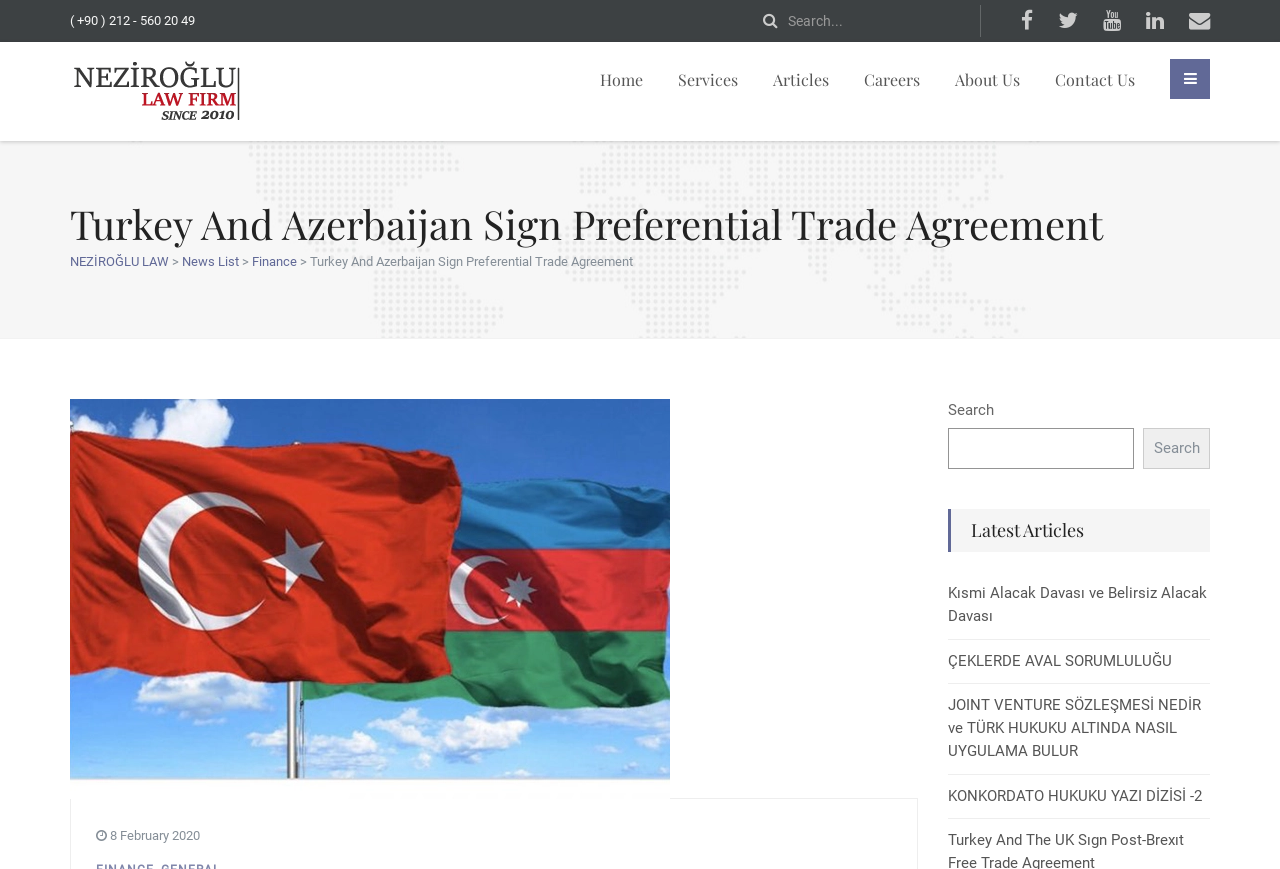Using the element description provided, determine the bounding box coordinates in the format (top-left x, top-left y, bottom-right x, bottom-right y). Ensure that all values are floating point numbers between 0 and 1. Element description: Contact Us

[0.824, 0.068, 0.887, 0.116]